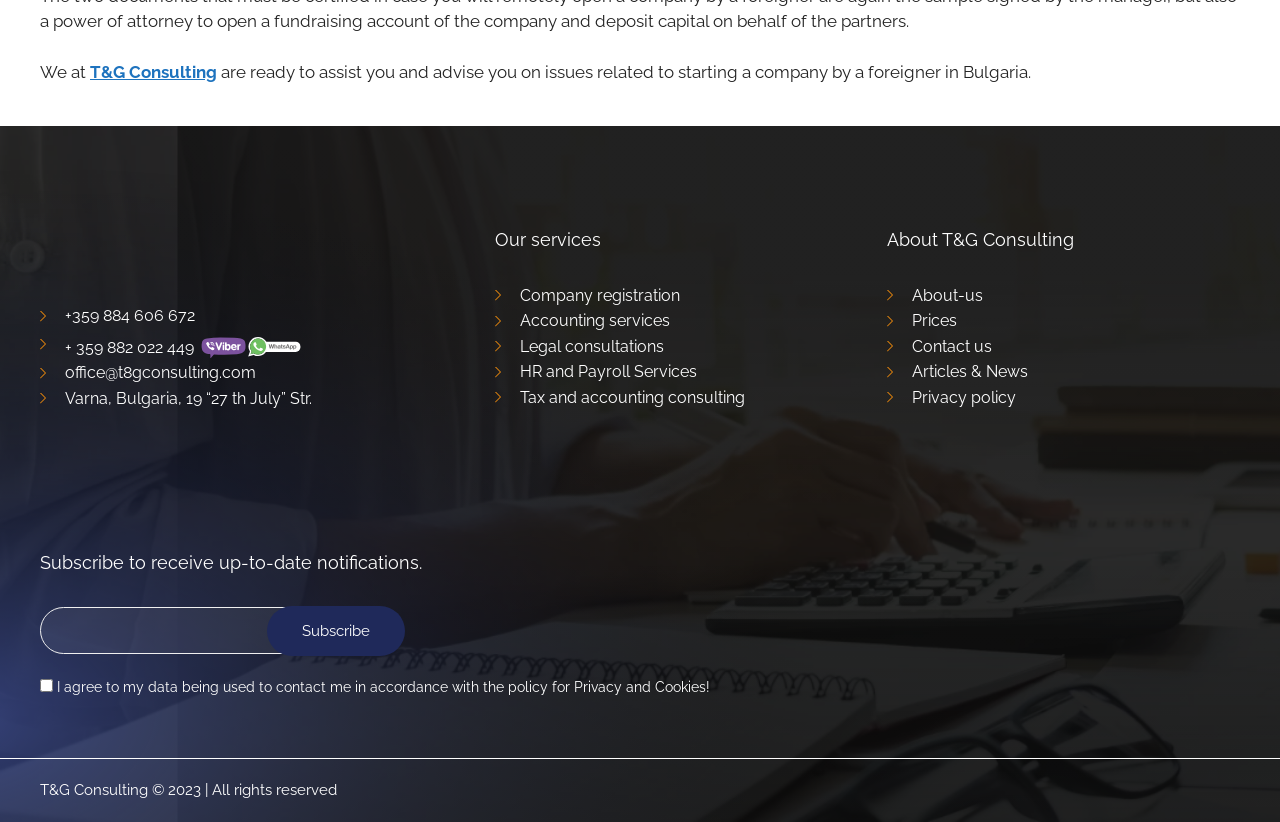Based on the element description, predict the bounding box coordinates (top-left x, top-left y, bottom-right x, bottom-right y) for the UI element in the screenshot: +359 884 606 672

[0.051, 0.373, 0.152, 0.396]